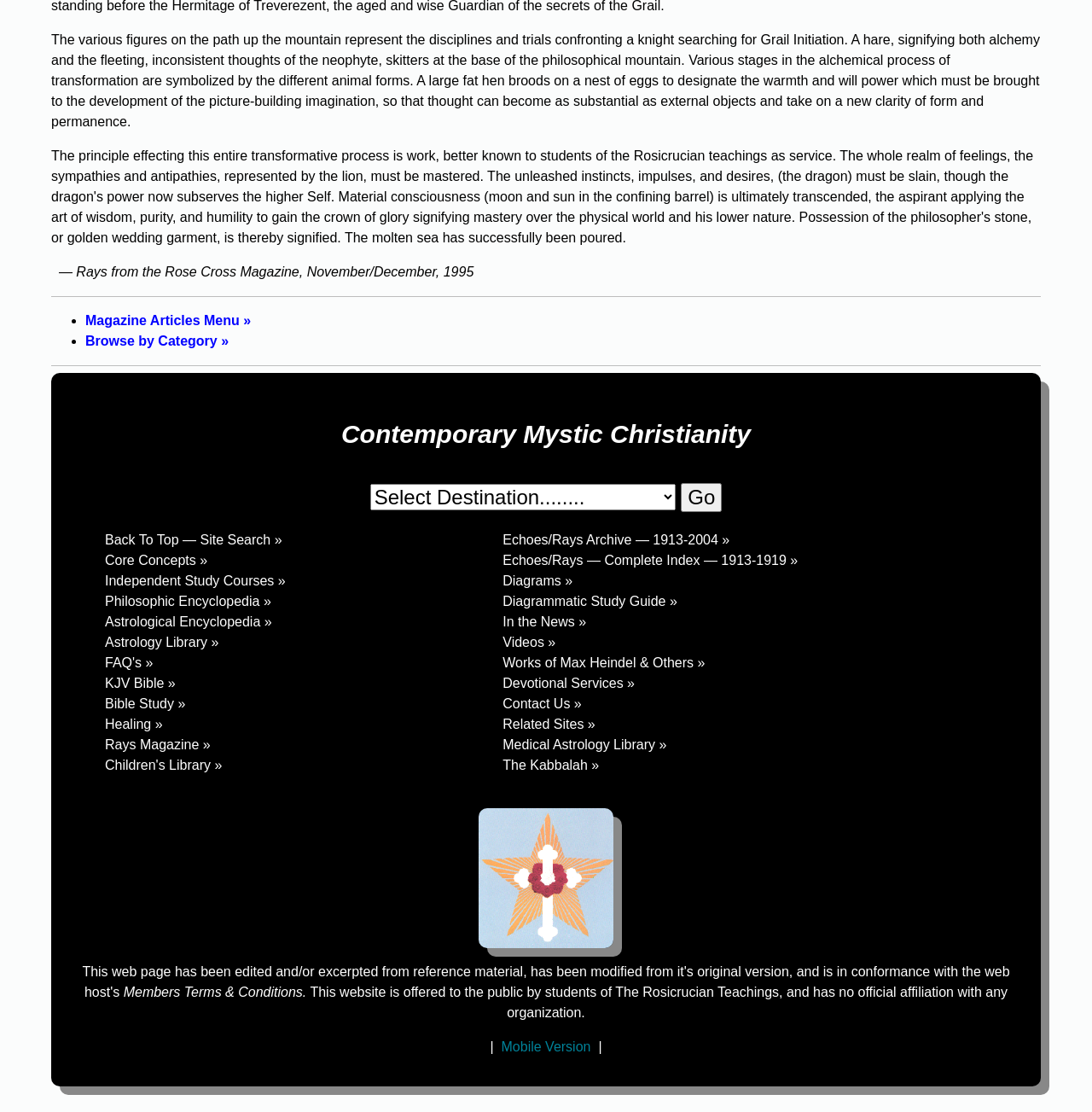Use the information in the screenshot to answer the question comprehensively: How many links are in the second table row?

The second table row contains a list of links, each with a number marker (1., 2., ..., 12.). These links appear to be related to various topics or categories within the Rosicrucian Teachings, such as 'Back To Top — Site Search', 'Core Concepts', 'Independent Study Courses', and so on.